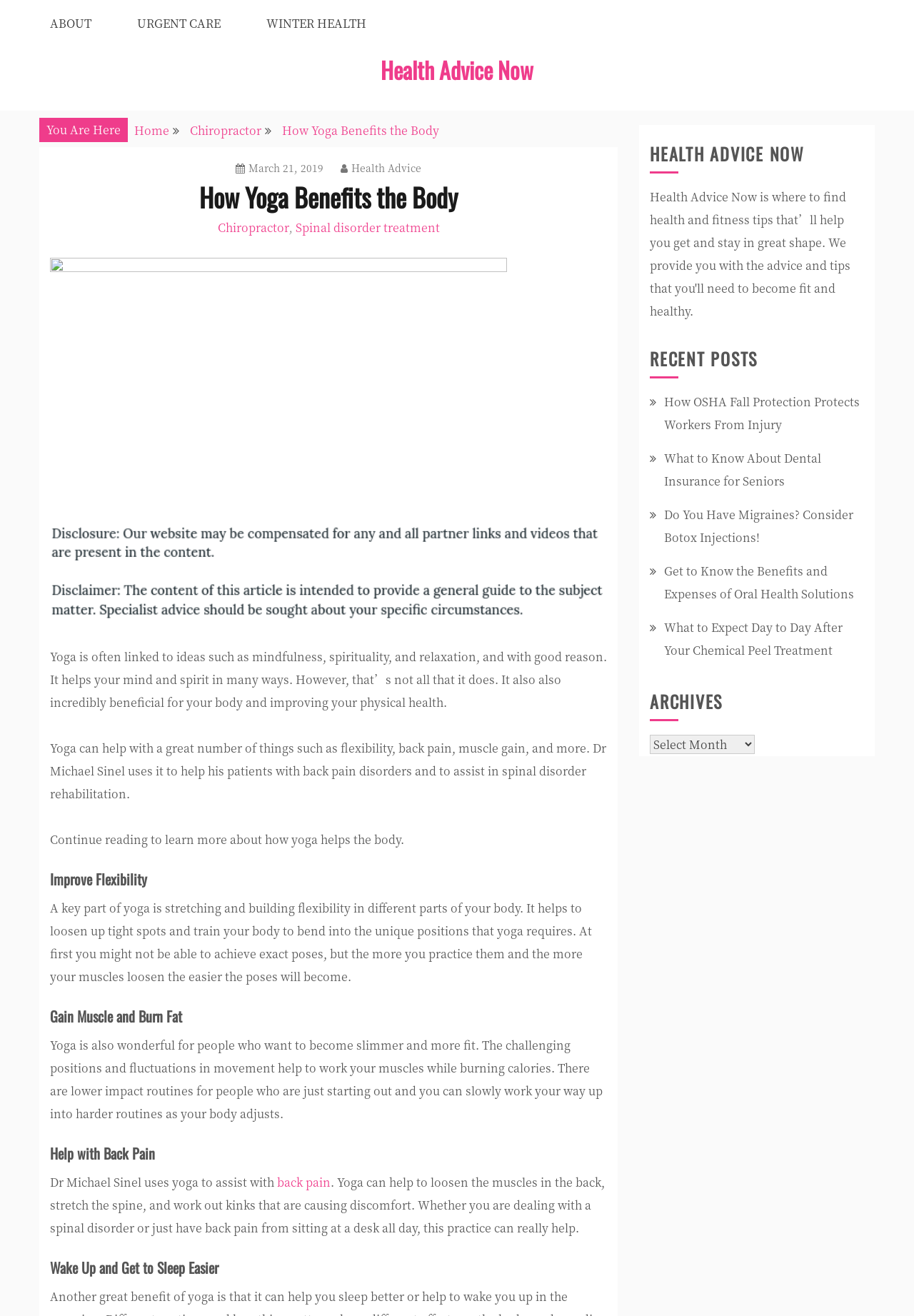Find the bounding box coordinates for the UI element that matches this description: "How Yoga Benefits the Body".

[0.309, 0.093, 0.48, 0.105]